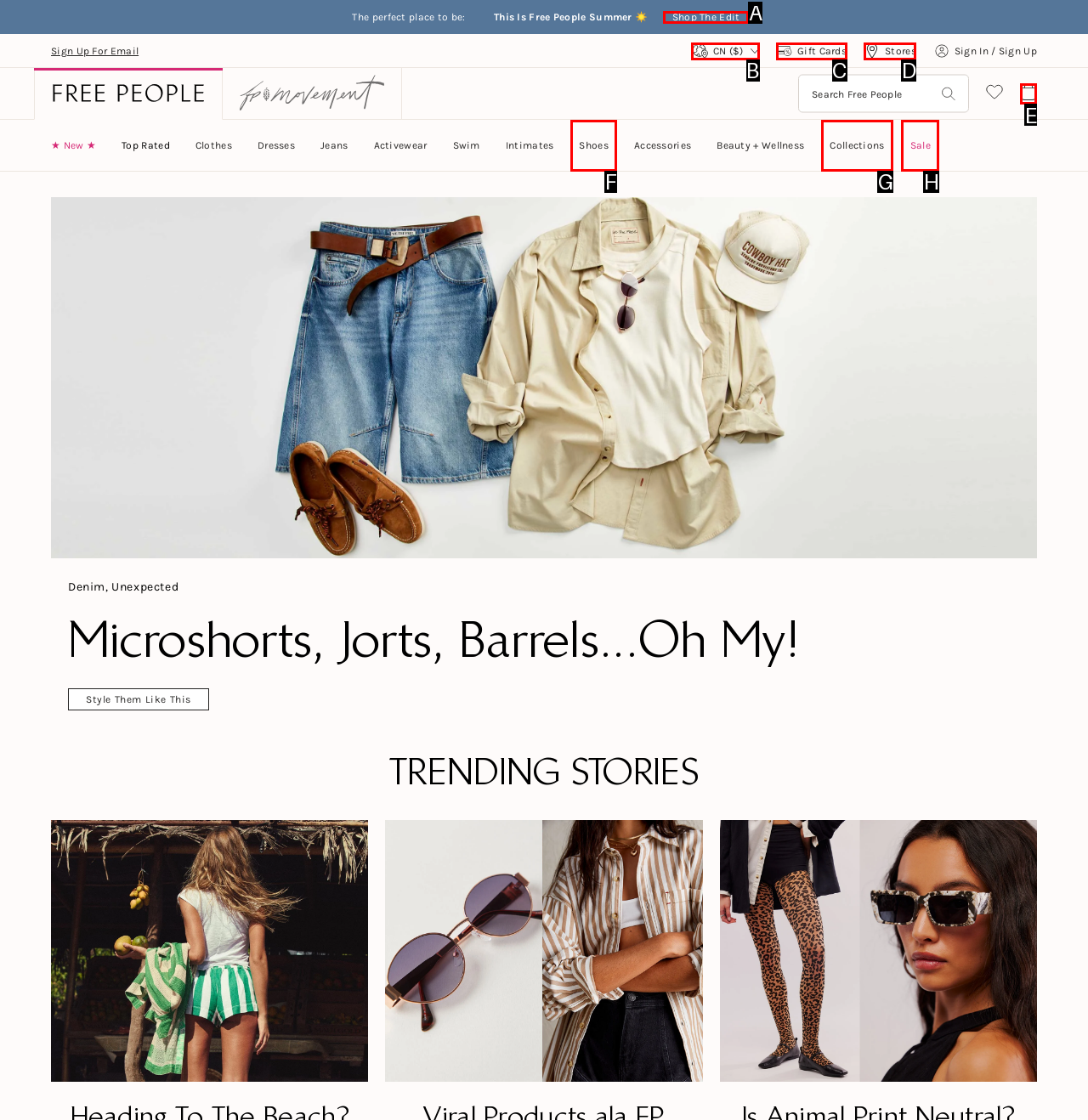Identify the correct HTML element to click to accomplish this task: View my shopping cart
Respond with the letter corresponding to the correct choice.

E